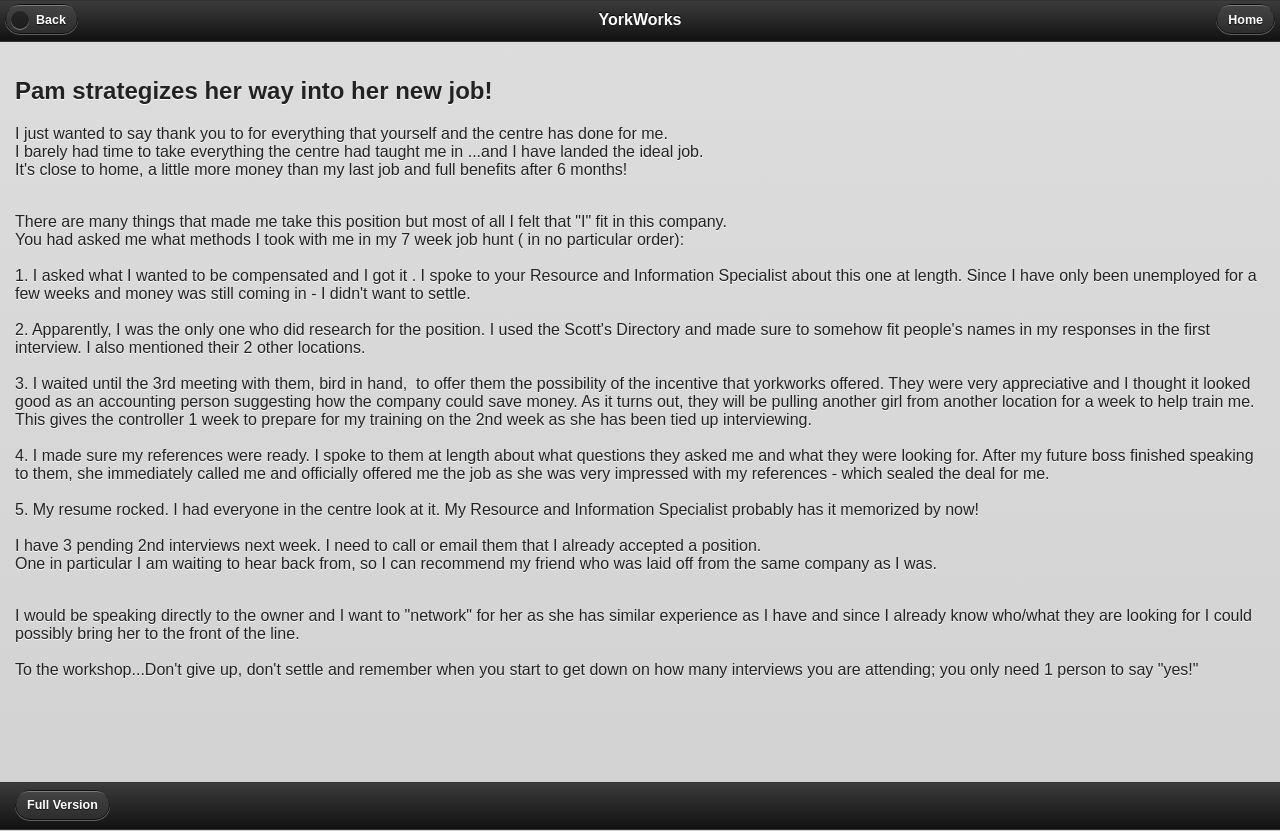Describe all the visual and textual components of the webpage comprehensively.

The webpage is about Pam's success story of finding a new job with the help of YorkWorks. At the top left, there is a link to go back, and next to it, a heading that reads "YorkWorks". On the top right, there is a link to the "Home" page. 

Below the top section, there is a main content area that takes up most of the page. It starts with a heading that reads "Pam strategizes her way into her new job!" followed by a paragraph of text expressing gratitude to YorkWorks. 

The rest of the main content area is filled with several paragraphs of text, each describing Pam's job hunting experience and the strategies she used to land her ideal job. The text is divided into sections, with each section describing a different method she used, such as waiting until the third meeting to offer an incentive, preparing her references, and making sure her resume was impressive. 

There are also a few empty lines scattered throughout the text, which serve as separators between the different sections. At the bottom of the main content area, there is a motivational message encouraging readers not to give up and to remember that only one "yes" is needed. 

Finally, at the very bottom of the page, there is a link to a "Full Version" of the content.